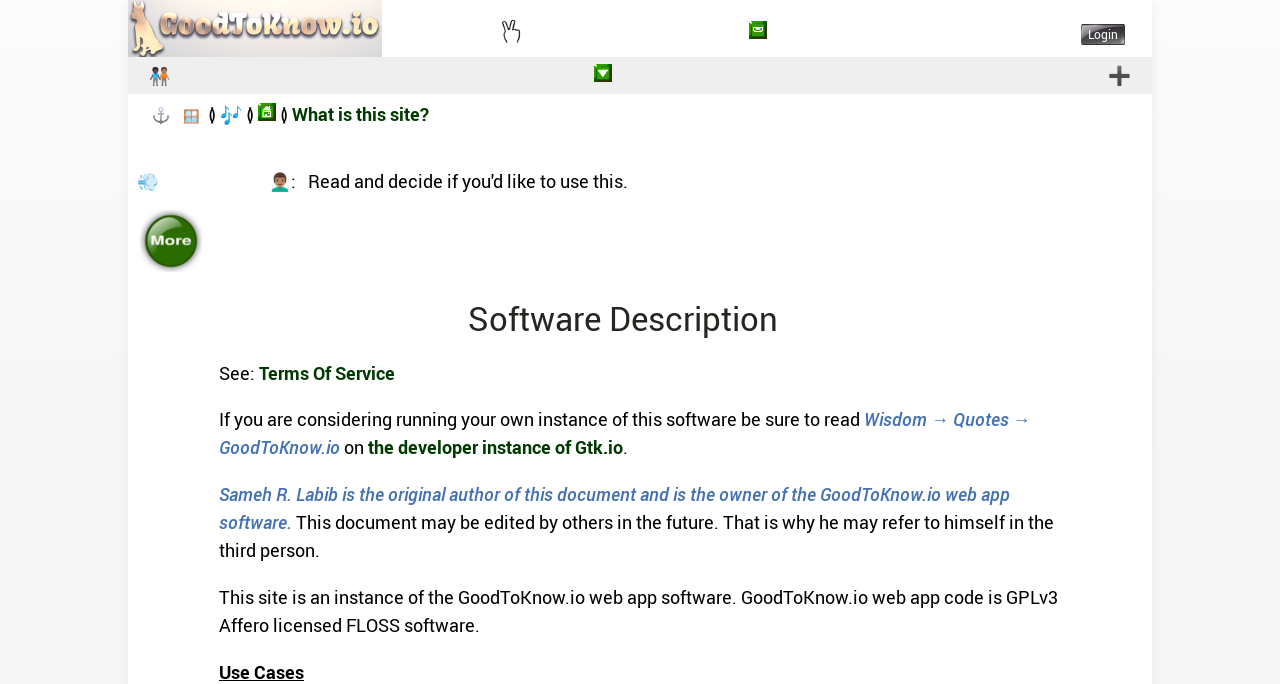Determine the bounding box coordinates of the UI element that matches the following description: "What is this site?". The coordinates should be four float numbers between 0 and 1 in the format [left, top, right, bottom].

[0.228, 0.15, 0.335, 0.185]